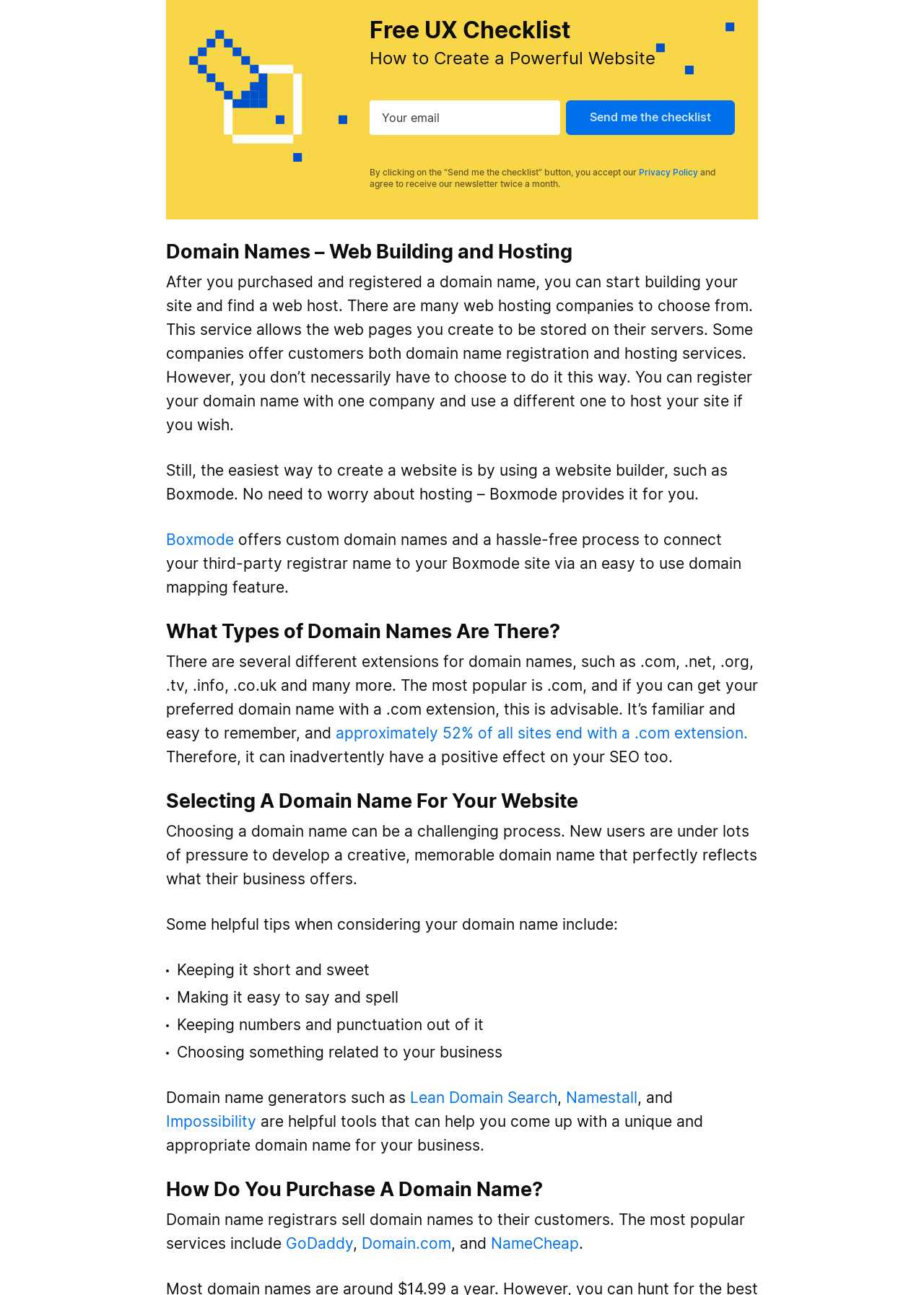Please give a succinct answer to the question in one word or phrase:
How many domain name generators are mentioned?

3